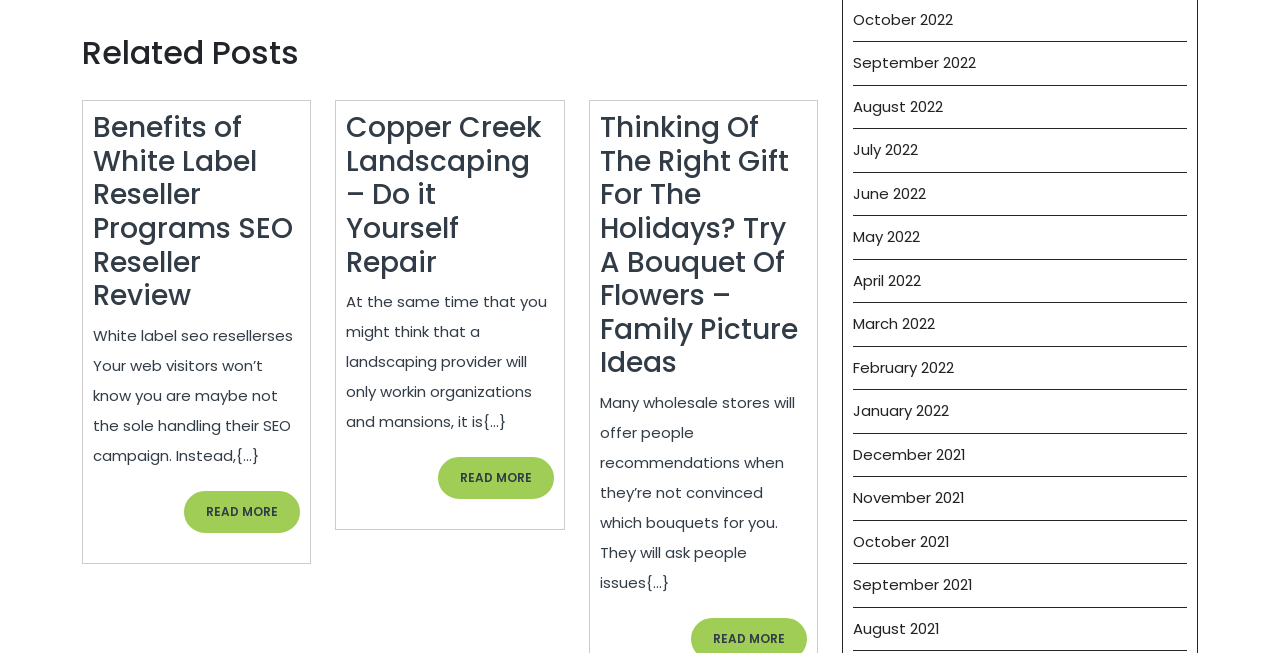Calculate the bounding box coordinates for the UI element based on the following description: "January 2022". Ensure the coordinates are four float numbers between 0 and 1, i.e., [left, top, right, bottom].

[0.666, 0.613, 0.741, 0.645]